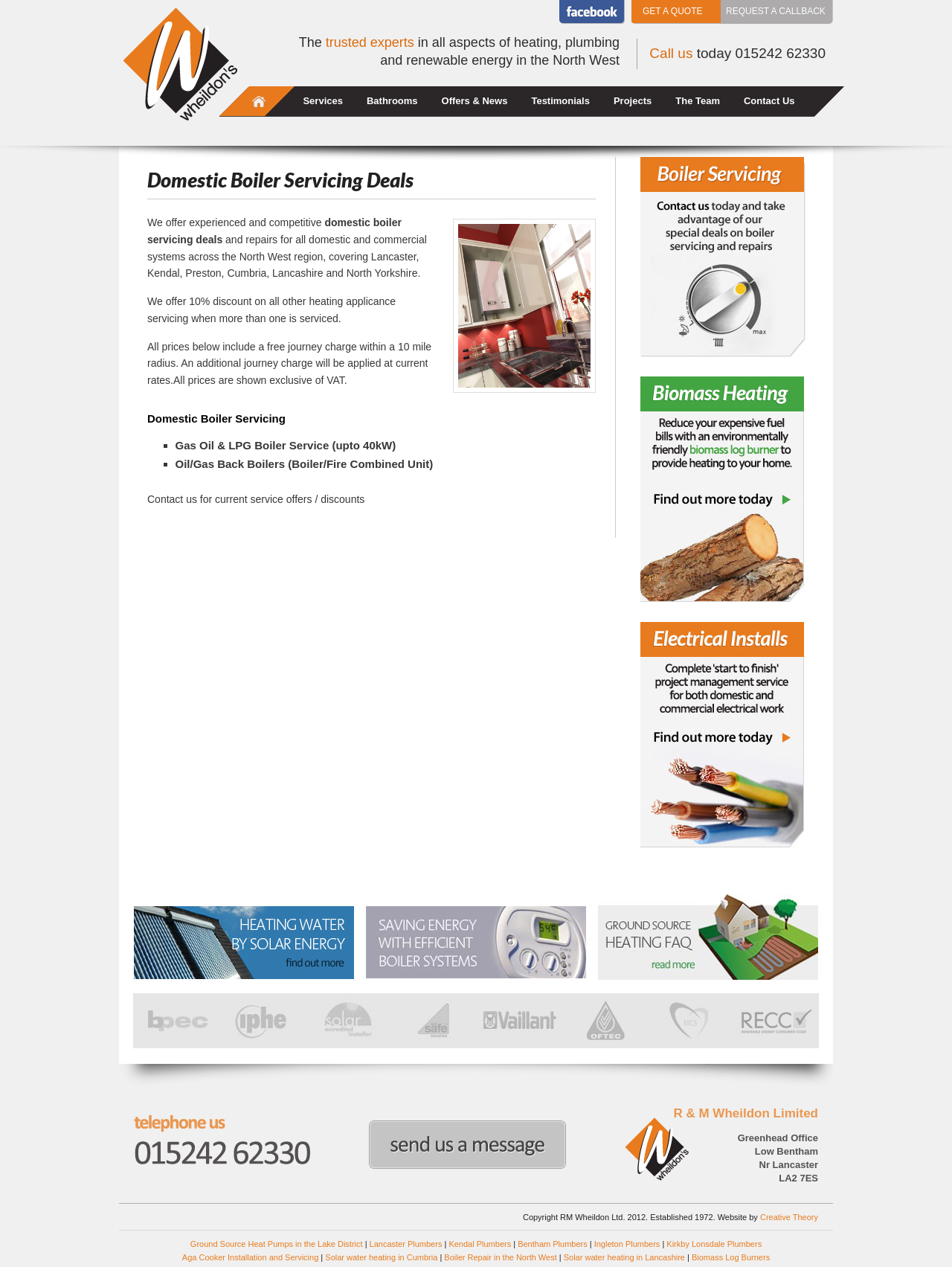What services do they offer?
Please analyze the image and answer the question with as much detail as possible.

The services offered by the company can be inferred from the text 'We offer experienced and competitive domestic boiler servicing deals and repairs for all domestic and commercial systems across the North West region...' which is present in the article section of the webpage.